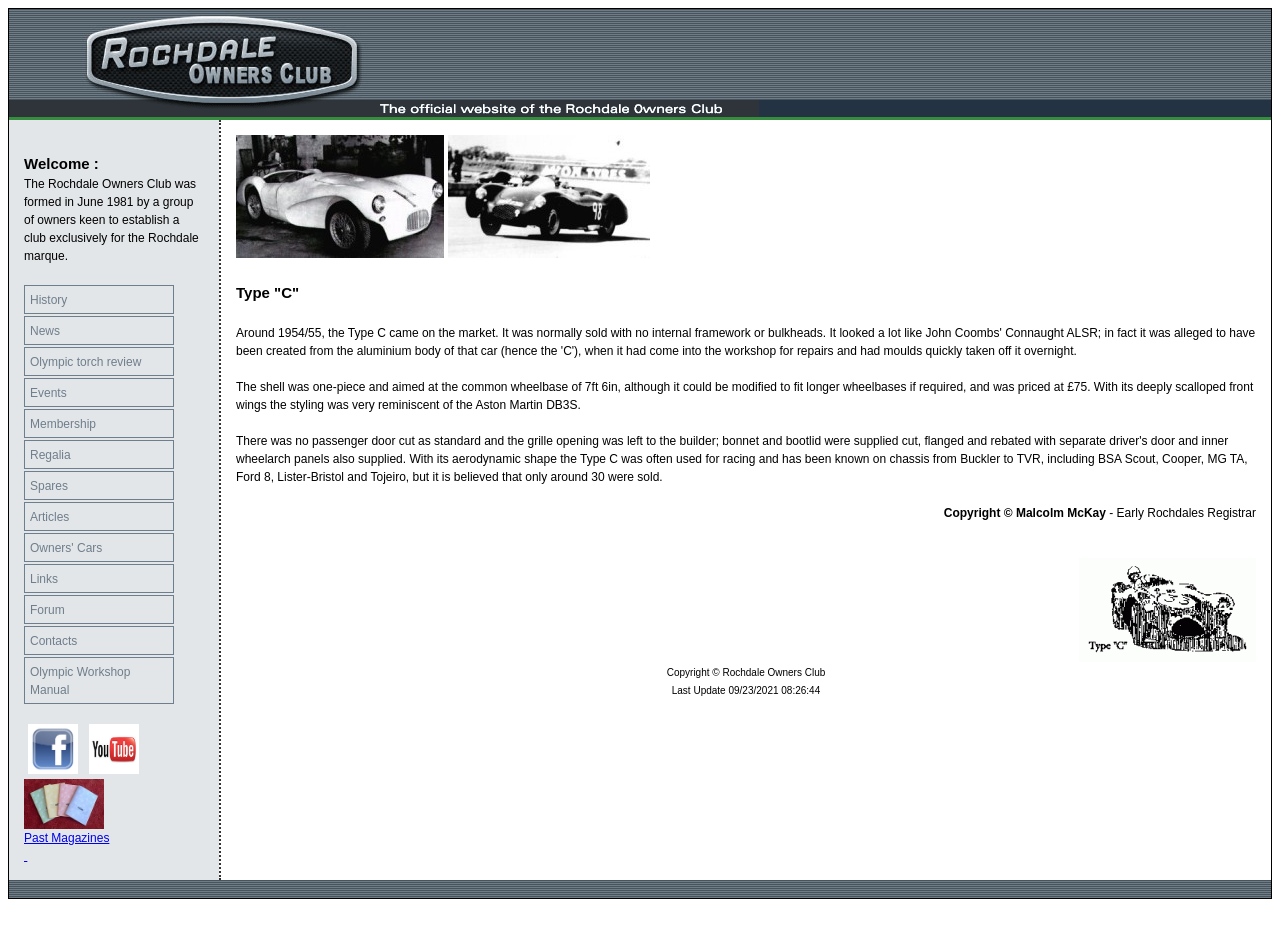Find the bounding box coordinates of the clickable area that will achieve the following instruction: "Click on the 'History' link".

[0.019, 0.304, 0.136, 0.334]